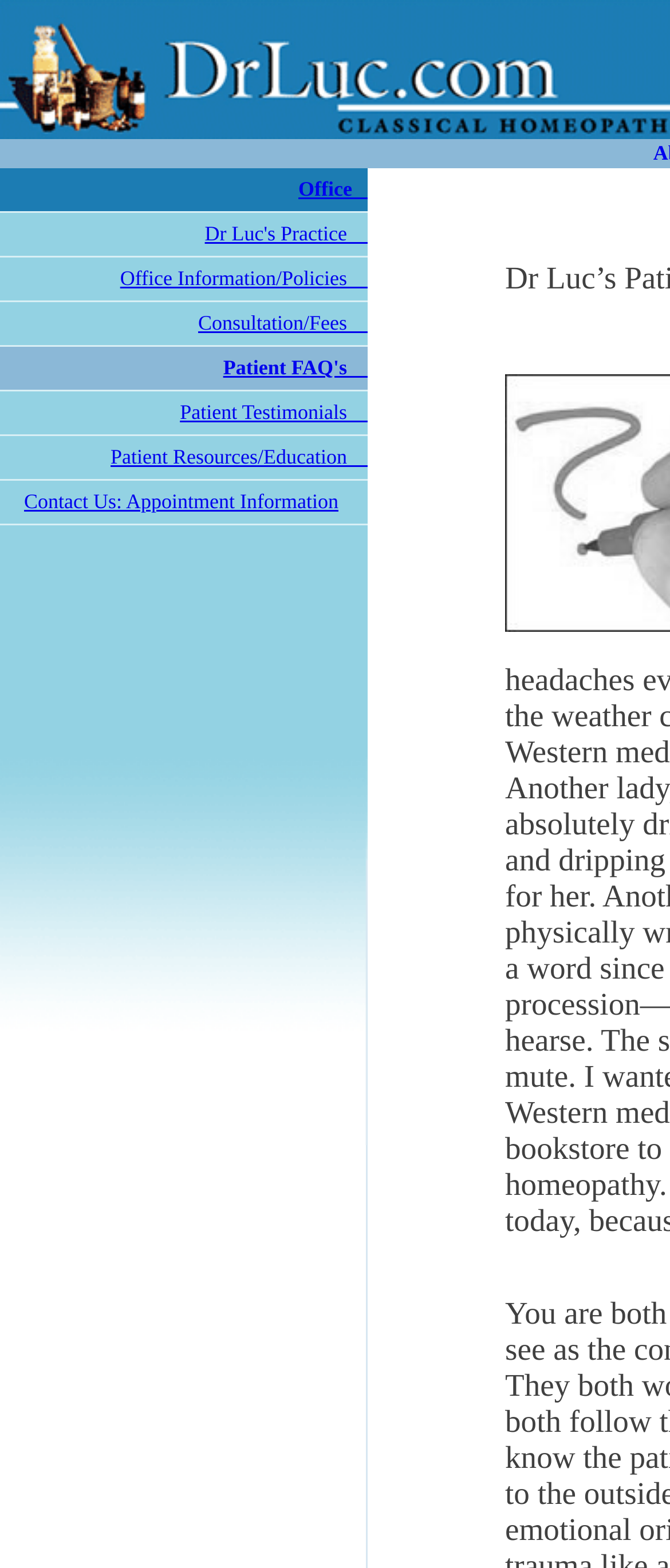Explain in detail what you observe on this webpage.

The webpage is titled "DrLuc" and appears to be a medical practice website. The main content is organized in a table layout, with multiple rows and columns. 

At the top, there is a row with a single cell containing a list of links to different sections of the website, including "Office", "Dr Luc's Practice", "Office Information/Policies", "Consultation/Fees", "Patient FAQ's", "Patient Testimonials", "Patient Resources/Education", and "Contact Us: Appointment Information". Each link is separated by a small image.

Below this row, there are multiple rows, each containing a single cell with a link to one of the aforementioned sections. The links are arranged vertically, with a small image separating each link. The links are centered within their respective cells.

At the bottom of the page, there is a large image that spans the entire width of the page.